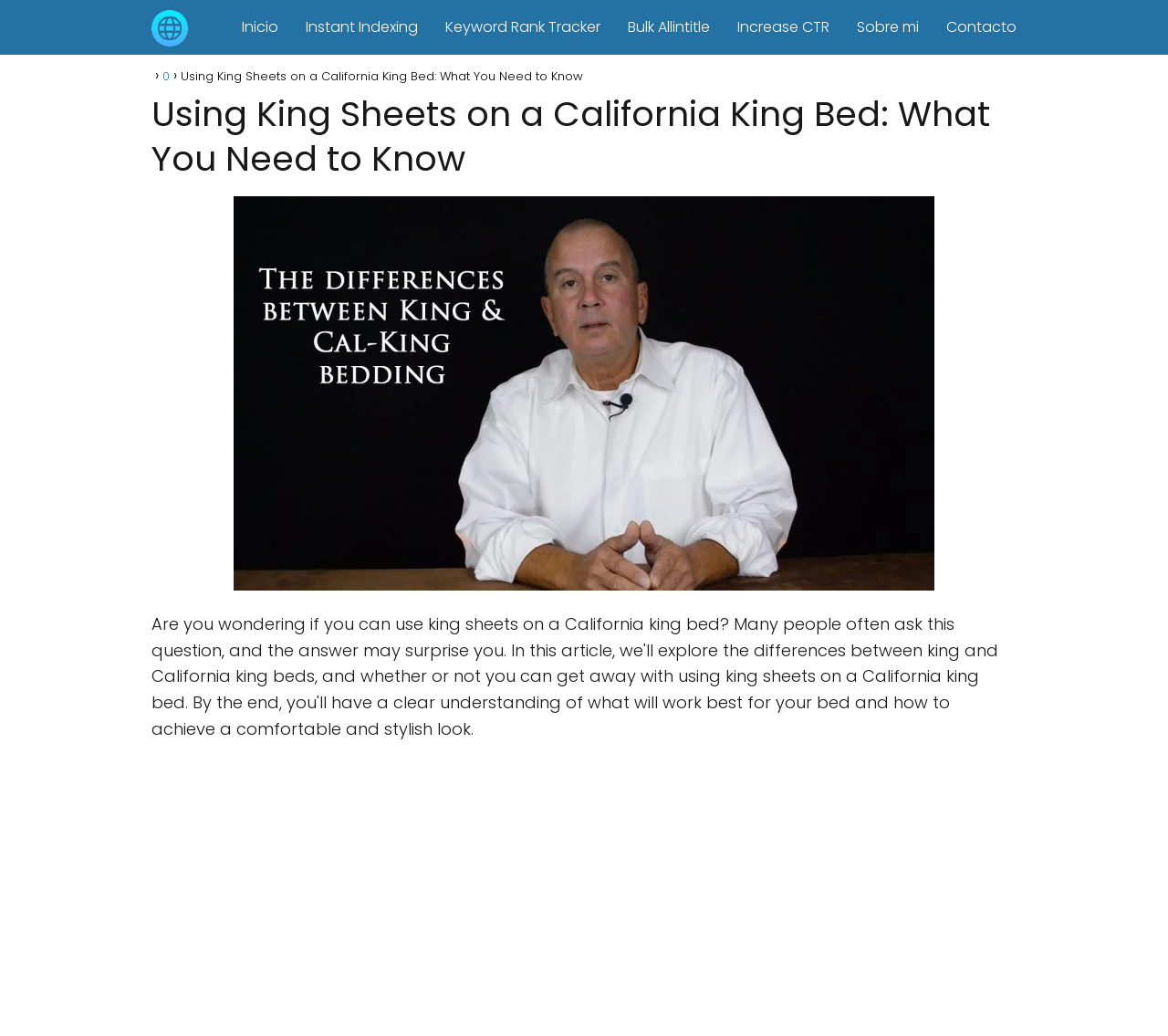Determine the bounding box coordinates for the UI element described. Format the coordinates as (top-left x, top-left y, bottom-right x, bottom-right y) and ensure all values are between 0 and 1. Element description: Increase CTR

[0.631, 0.016, 0.71, 0.036]